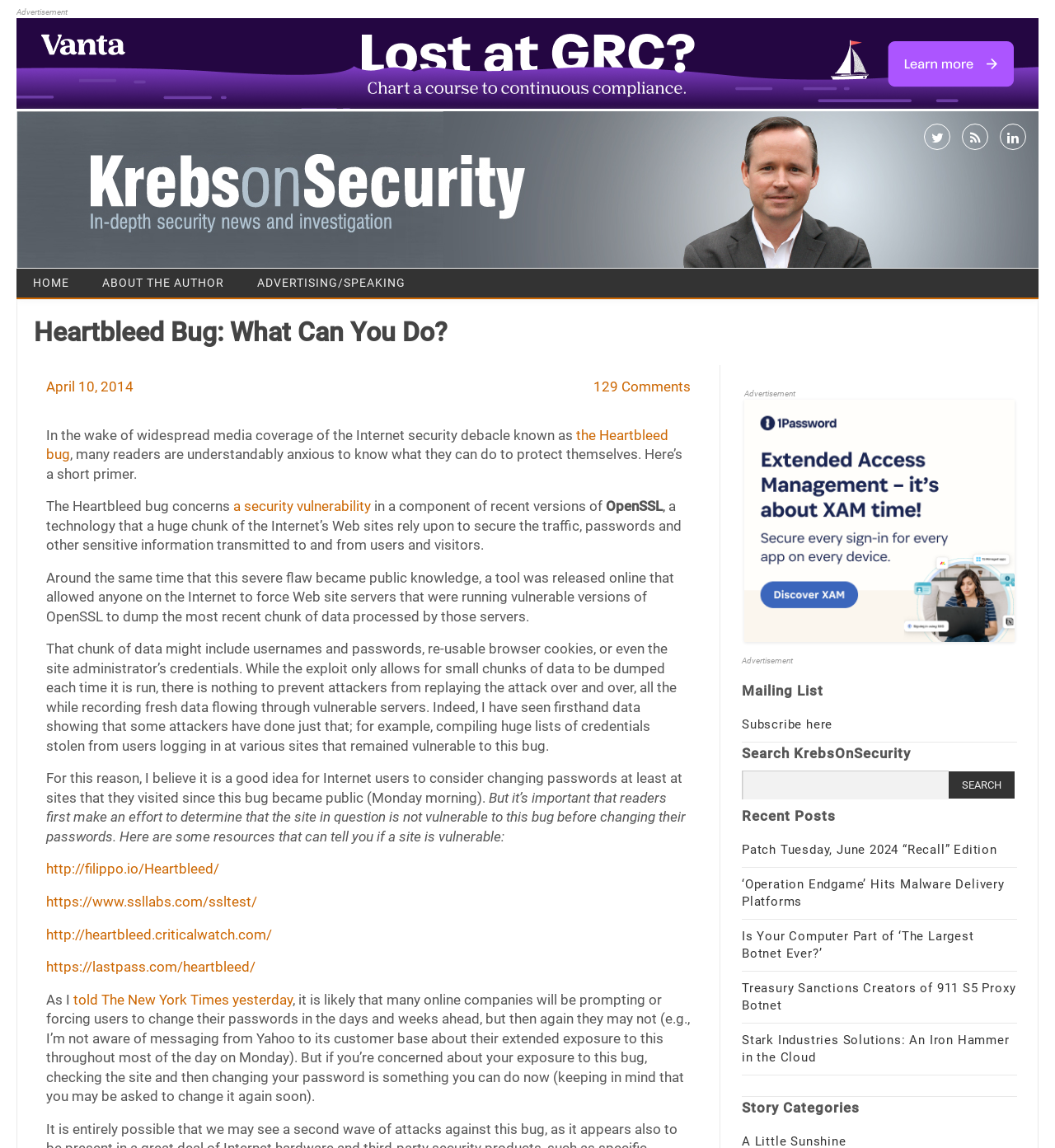Given the description parent_node: Search for: name="s", predict the bounding box coordinates of the UI element. Ensure the coordinates are in the format (top-left x, top-left y, bottom-right x, bottom-right y) and all values are between 0 and 1.

[0.703, 0.671, 0.899, 0.697]